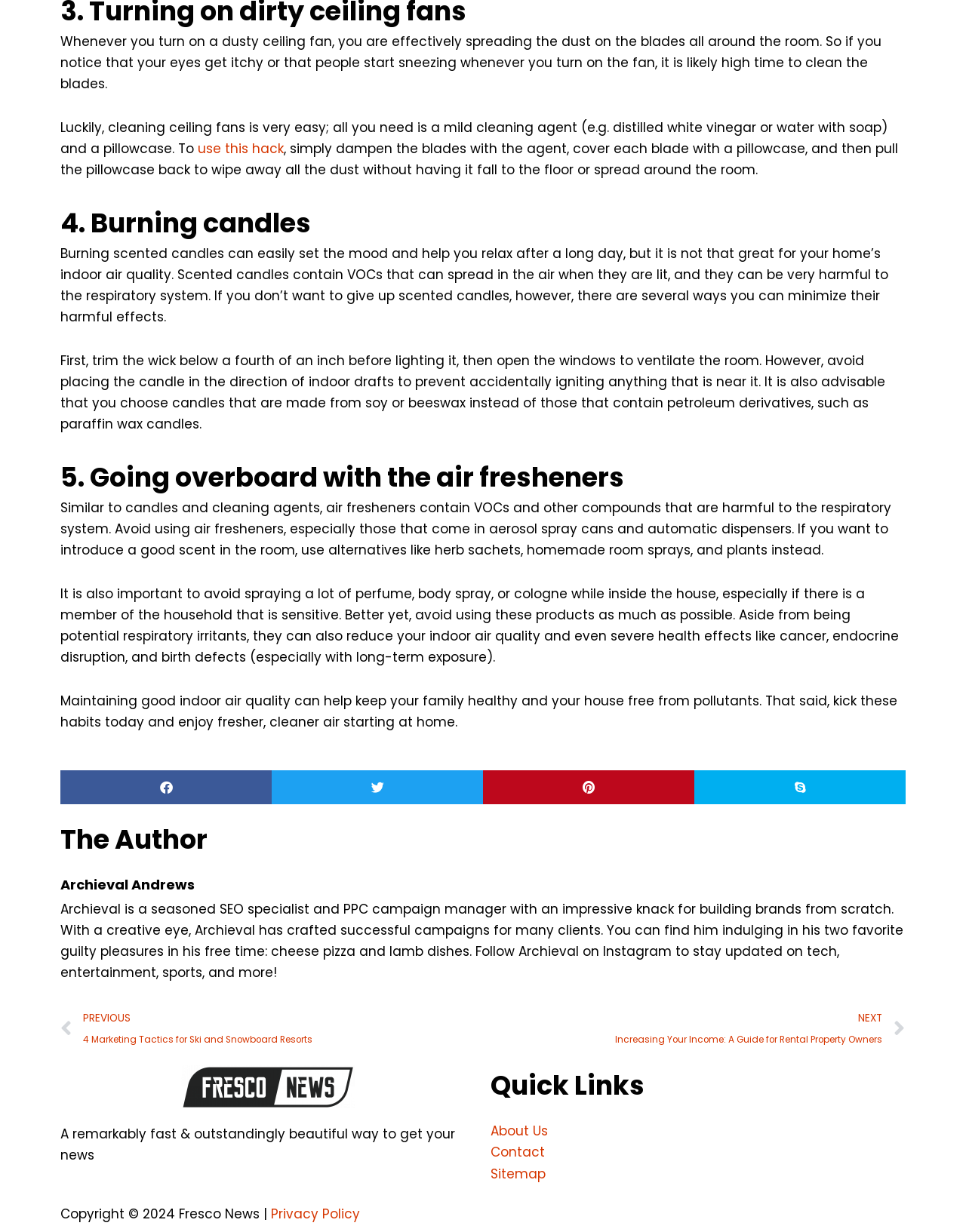Can you find the bounding box coordinates for the element to click on to achieve the instruction: "Click the 'Share on facebook' button"?

[0.062, 0.625, 0.281, 0.653]